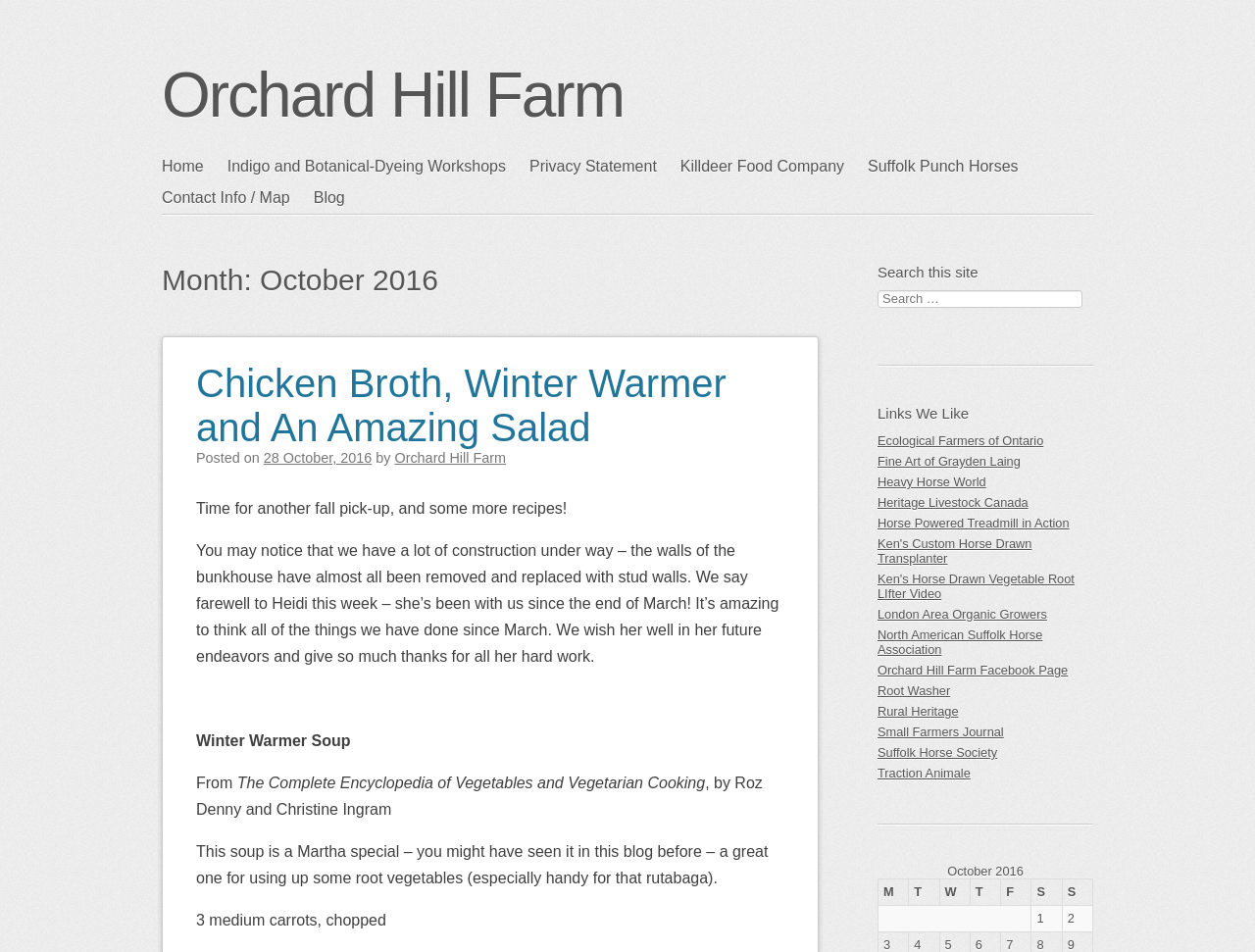Find the bounding box of the element with the following description: "Heritage Livestock Canada". The coordinates must be four float numbers between 0 and 1, formatted as [left, top, right, bottom].

[0.699, 0.518, 0.871, 0.538]